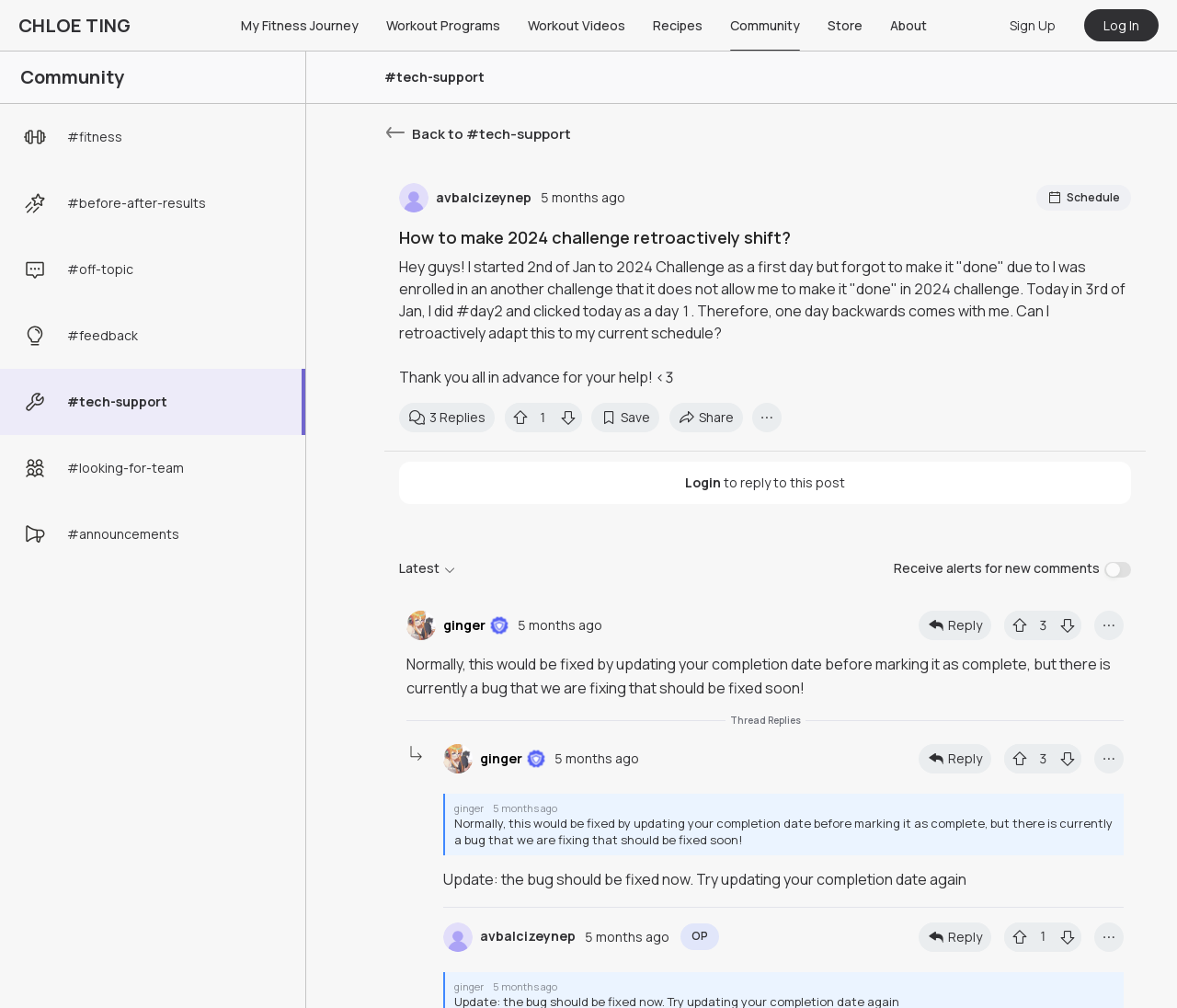Answer the question with a single word or phrase: 
What is the purpose of the button with the '' icon?

View replies